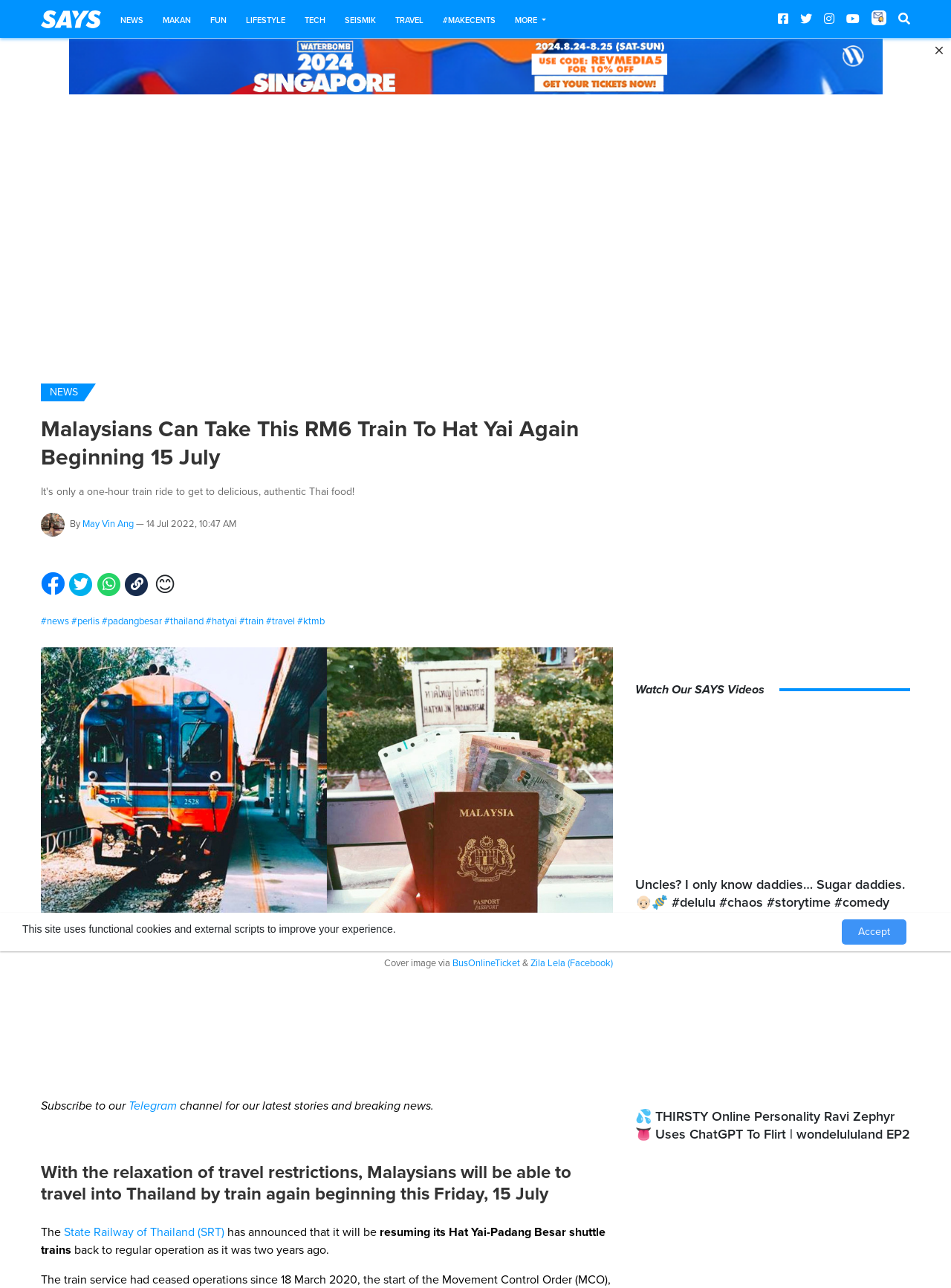Answer the question below in one word or phrase:
What is the name of the railway company that will be resuming its Hat Yai-Padang Besar shuttle trains?

State Railway of Thailand (SRT)